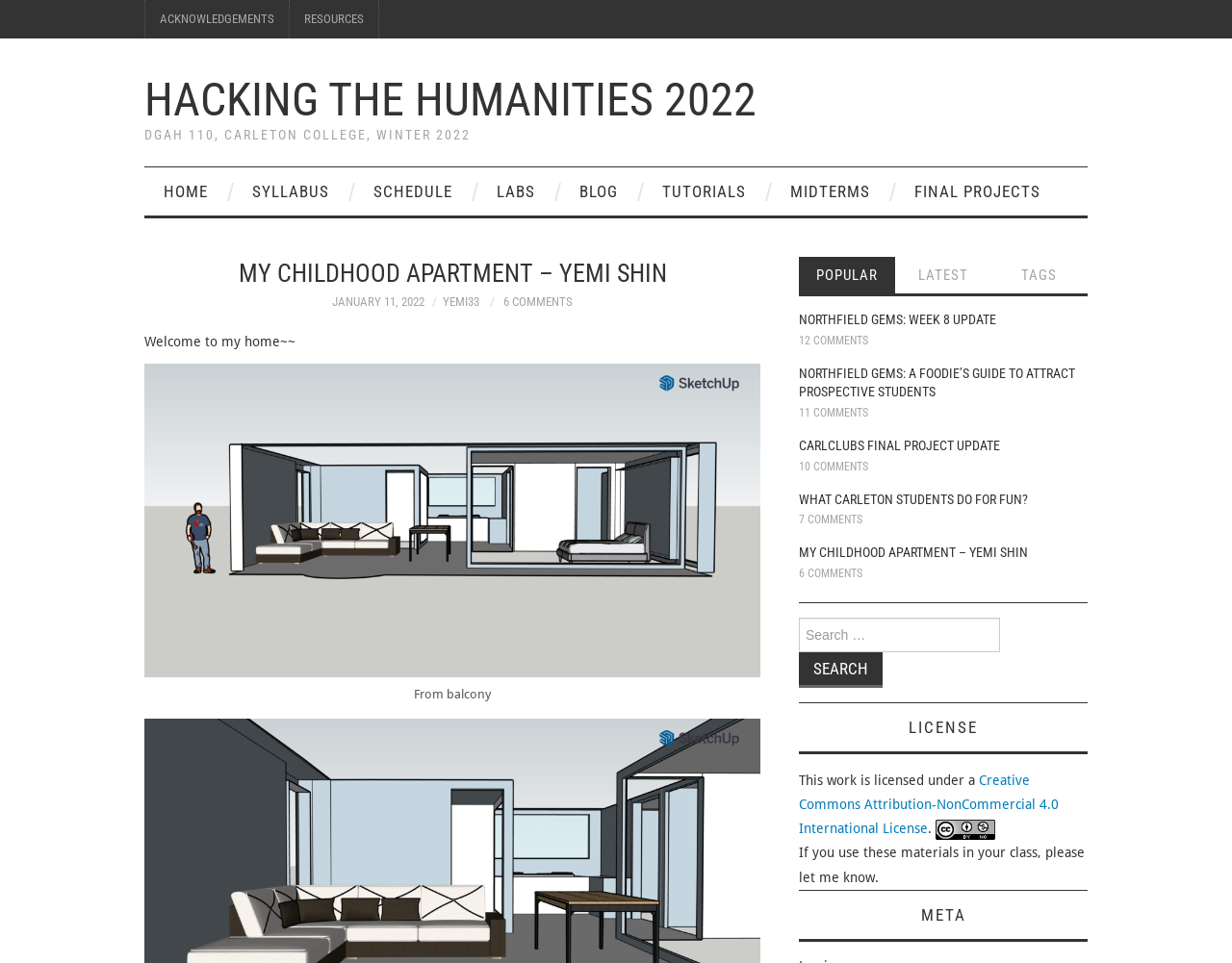Please find the main title text of this webpage.

MY CHILDHOOD APARTMENT – YEMI SHIN